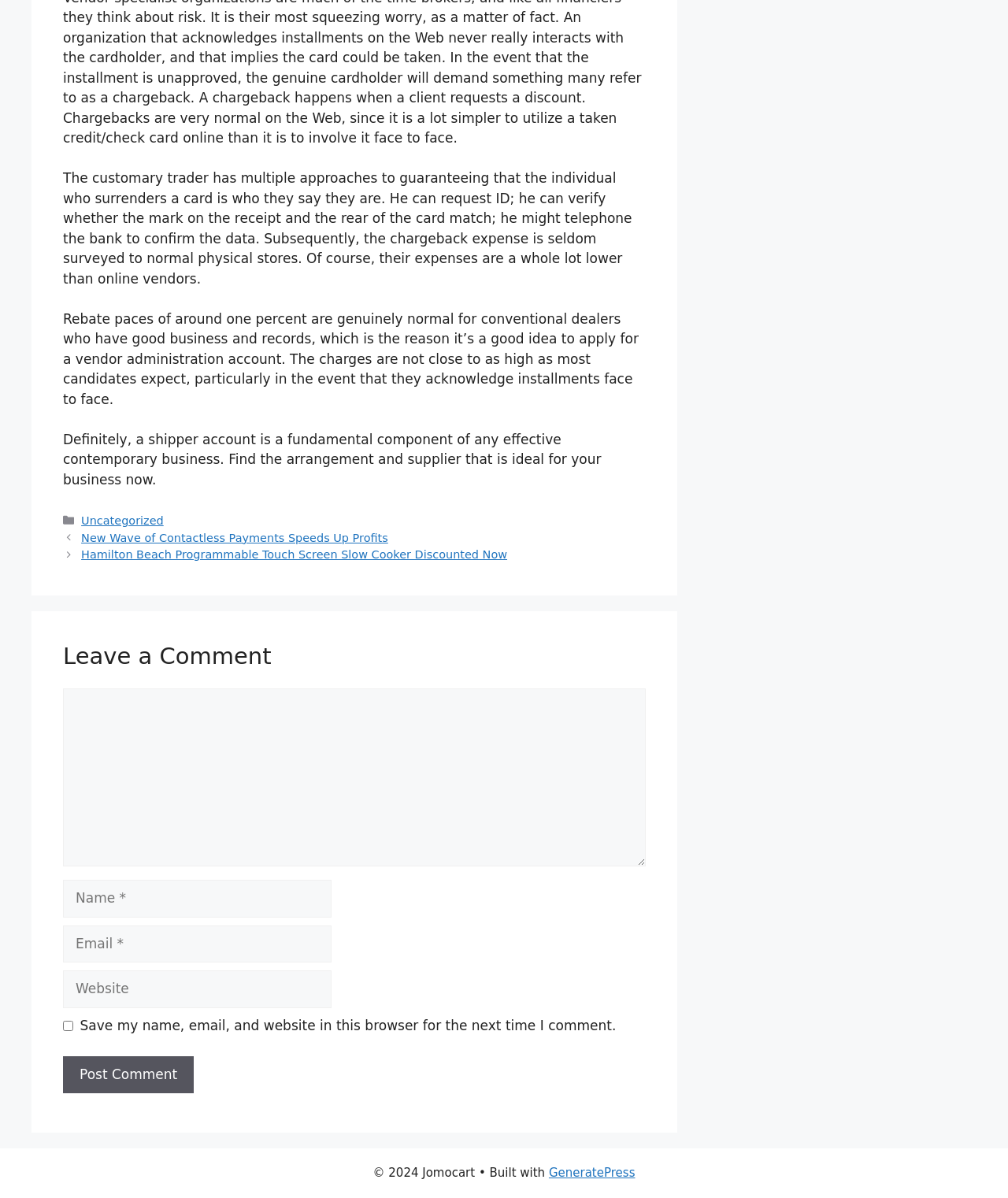Please give the bounding box coordinates of the area that should be clicked to fulfill the following instruction: "Click the 'GeneratePress' link". The coordinates should be in the format of four float numbers from 0 to 1, i.e., [left, top, right, bottom].

[0.544, 0.973, 0.63, 0.985]